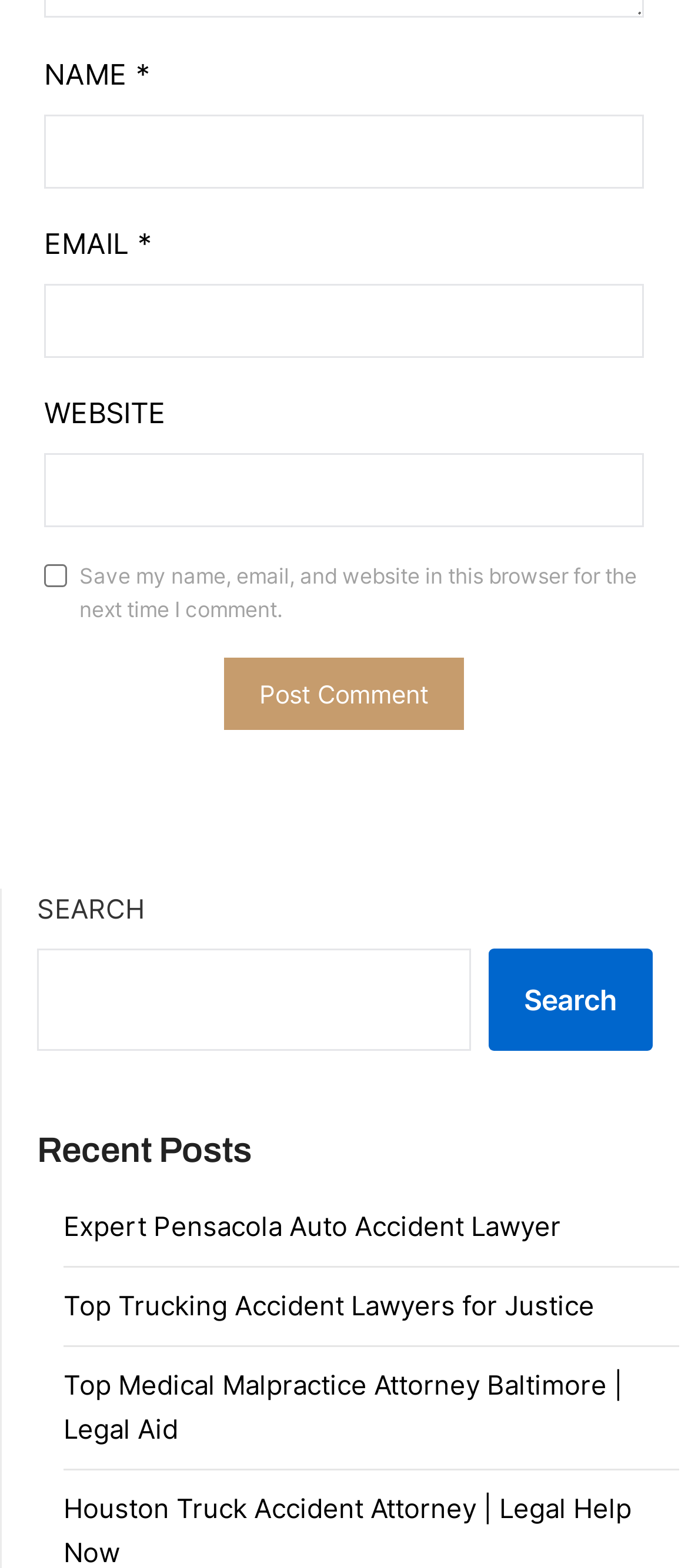Please give the bounding box coordinates of the area that should be clicked to fulfill the following instruction: "Enter your name". The coordinates should be in the format of four float numbers from 0 to 1, i.e., [left, top, right, bottom].

[0.064, 0.073, 0.936, 0.12]